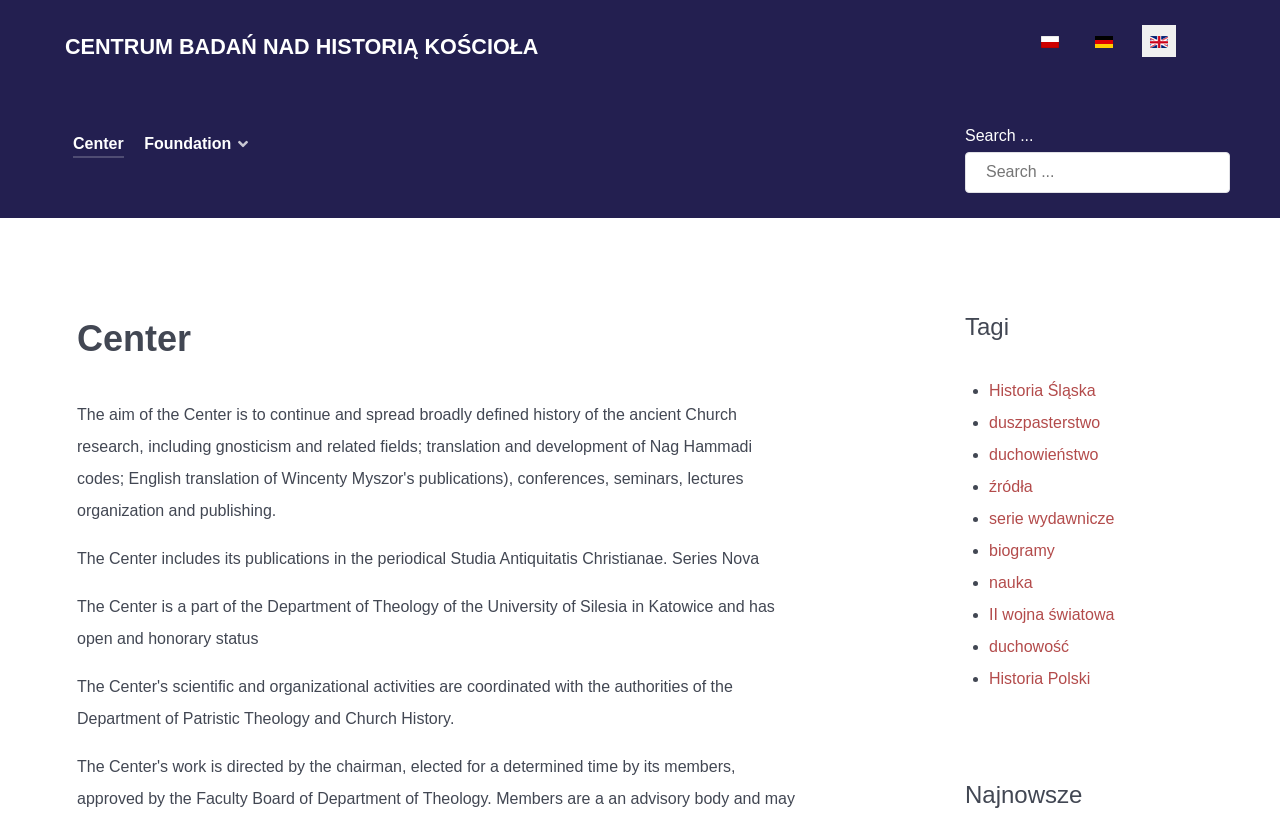Find the bounding box coordinates of the clickable region needed to perform the following instruction: "Search for something". The coordinates should be provided as four float numbers between 0 and 1, i.e., [left, top, right, bottom].

[0.754, 0.187, 0.961, 0.237]